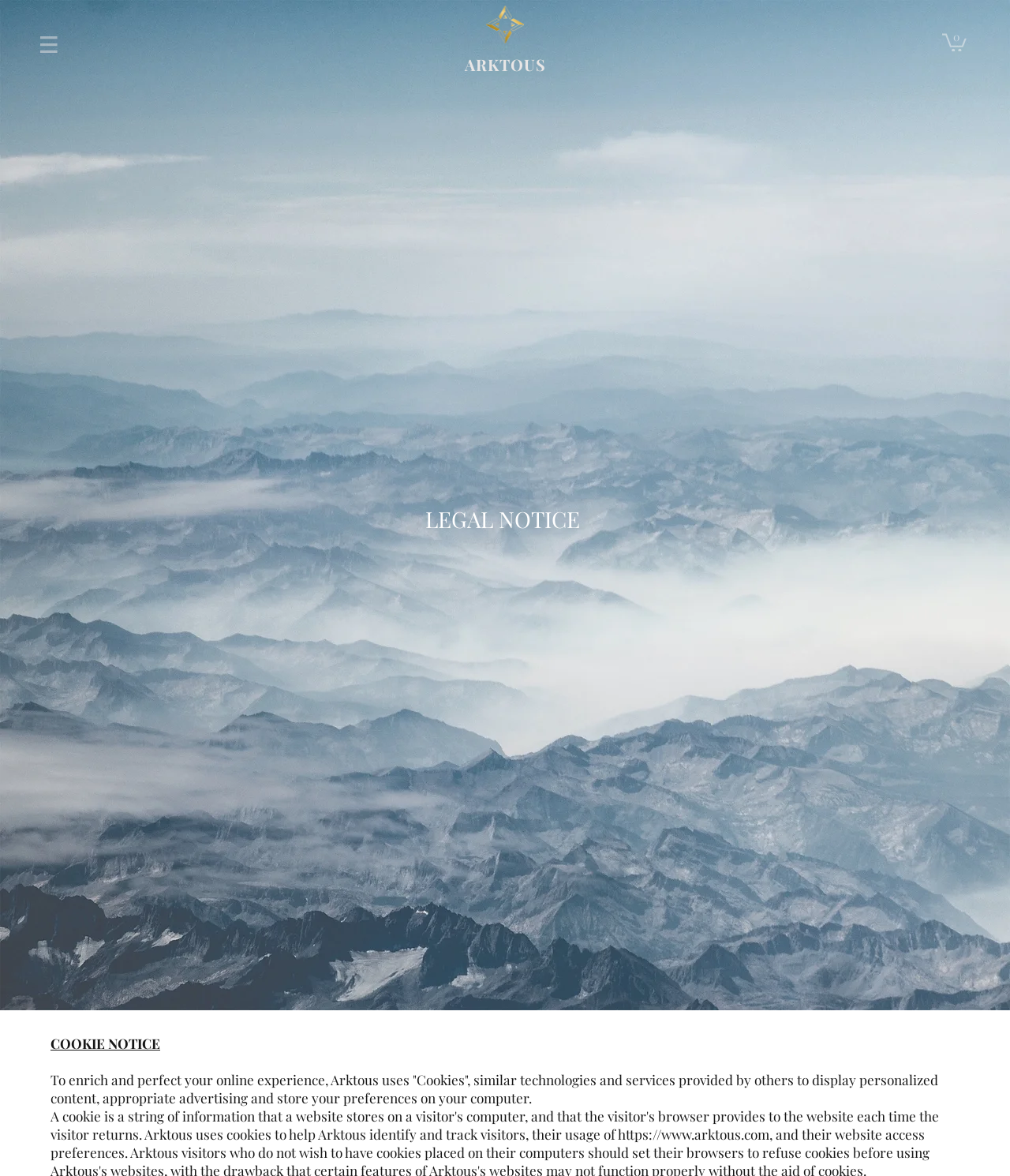Identify the bounding box coordinates for the UI element mentioned here: "parent_node: 0". Provide the coordinates as four float values between 0 and 1, i.e., [left, top, right, bottom].

[0.04, 0.031, 0.057, 0.045]